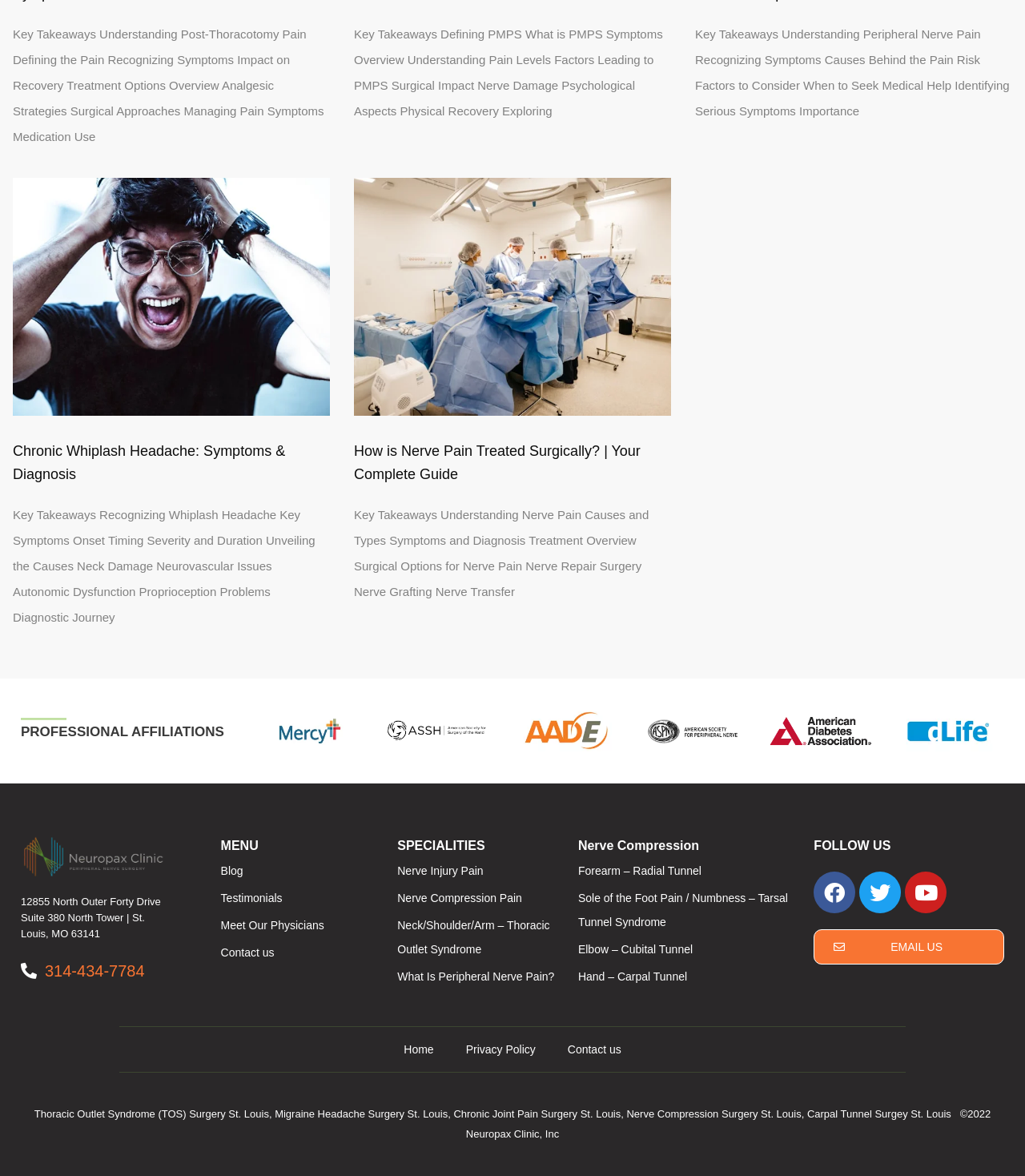What are the specialties of the clinic?
Analyze the image and deliver a detailed answer to the question.

The specialties of the clinic can be found in the 'SPECIALITIES' section, where it lists 'Nerve Injury Pain', 'Nerve Compression Pain', 'Neck/Shoulder/Arm – Thoracic Outlet Syndrome', and 'What Is Peripheral Nerve Pain?'.